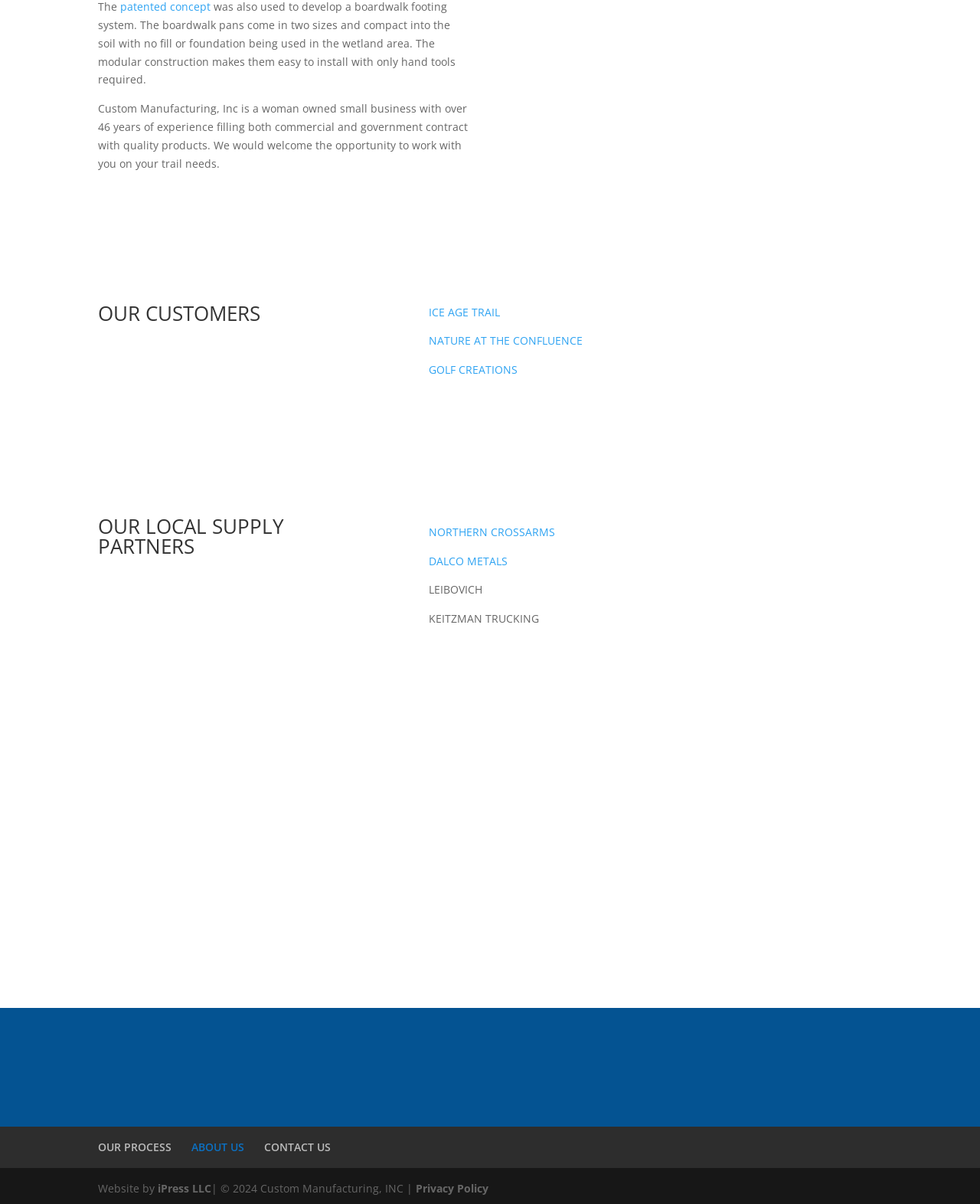What is the year of copyright for Custom Manufacturing, Inc?
Based on the screenshot, respond with a single word or phrase.

2024